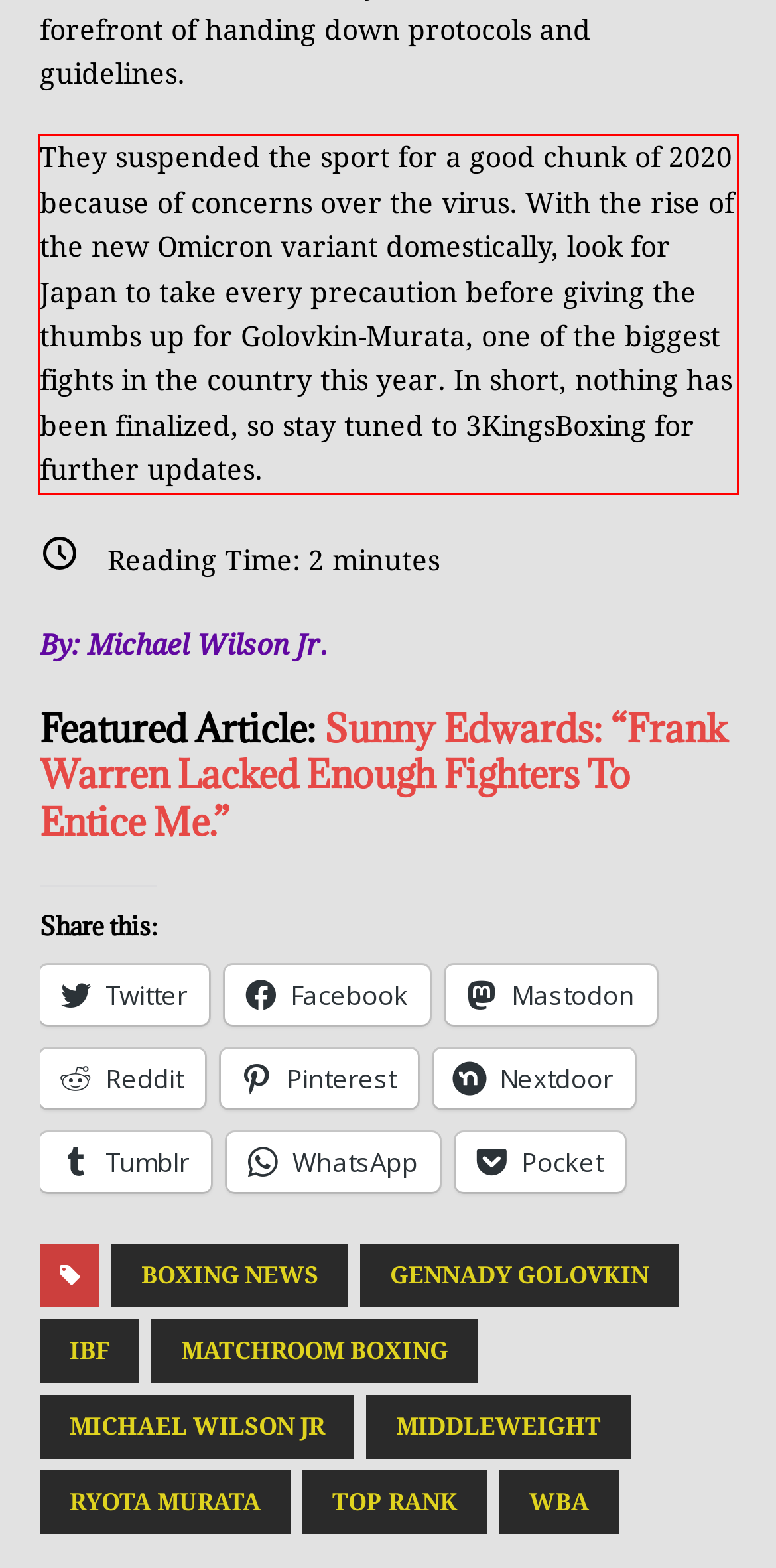Within the screenshot of the webpage, locate the red bounding box and use OCR to identify and provide the text content inside it.

They suspended the sport for a good chunk of 2020 because of concerns over the virus. With the rise of the new Omicron variant domestically, look for Japan to take every precaution before giving the thumbs up for Golovkin-Murata, one of the biggest fights in the country this year. In short, nothing has been finalized, so stay tuned to 3KingsBoxing for further updates.